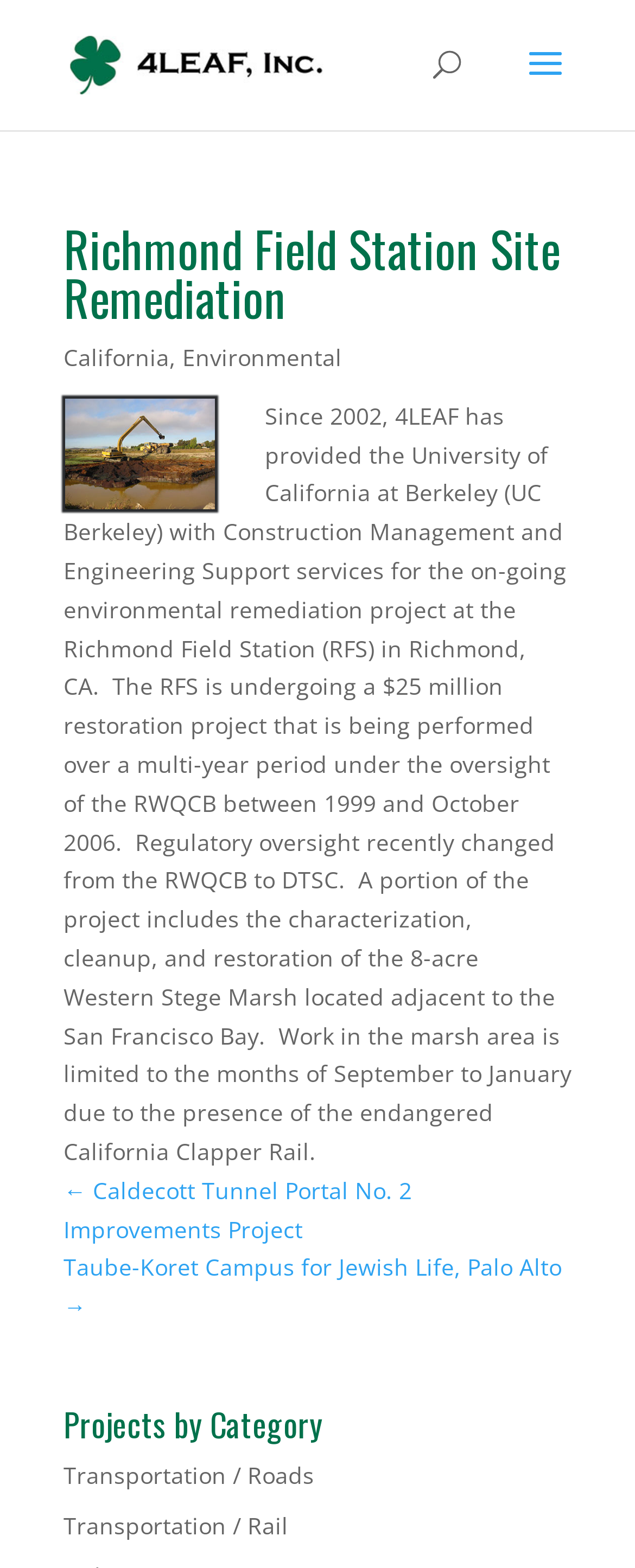Examine the image and give a thorough answer to the following question:
What is the location of the Richmond Field Station?

The location can be found in the article section, where it is mentioned that the Richmond Field Station is located in Richmond, CA.